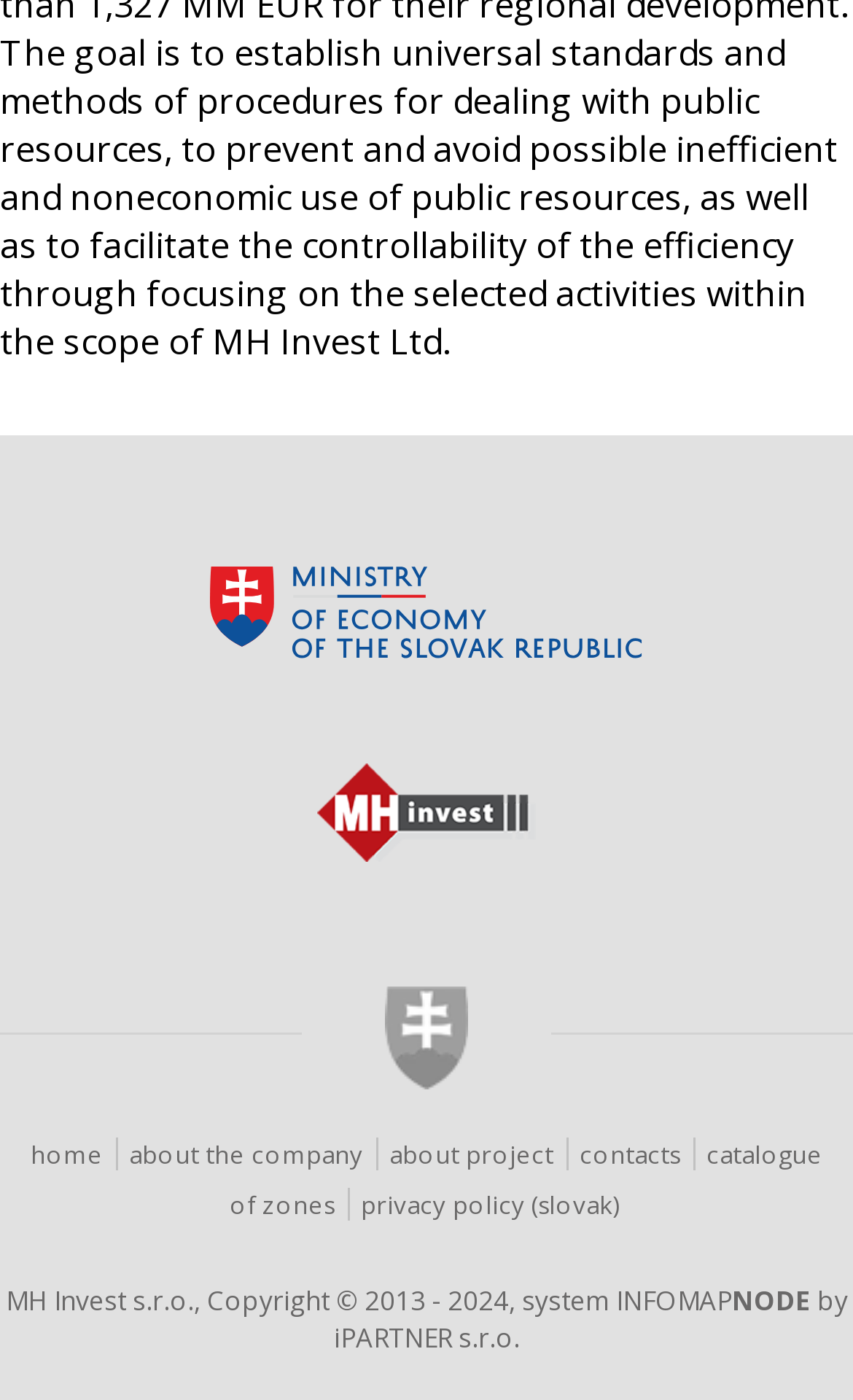Pinpoint the bounding box coordinates of the area that must be clicked to complete this instruction: "visit INFOMAPNODE".

[0.722, 0.916, 0.95, 0.942]